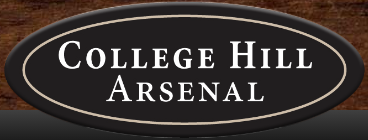Provide a thorough and detailed response to the question by examining the image: 
What is the color of the lettering?

The logo features bold white lettering against a deep black backdrop, which creates a striking contrast and makes the logo stand out.